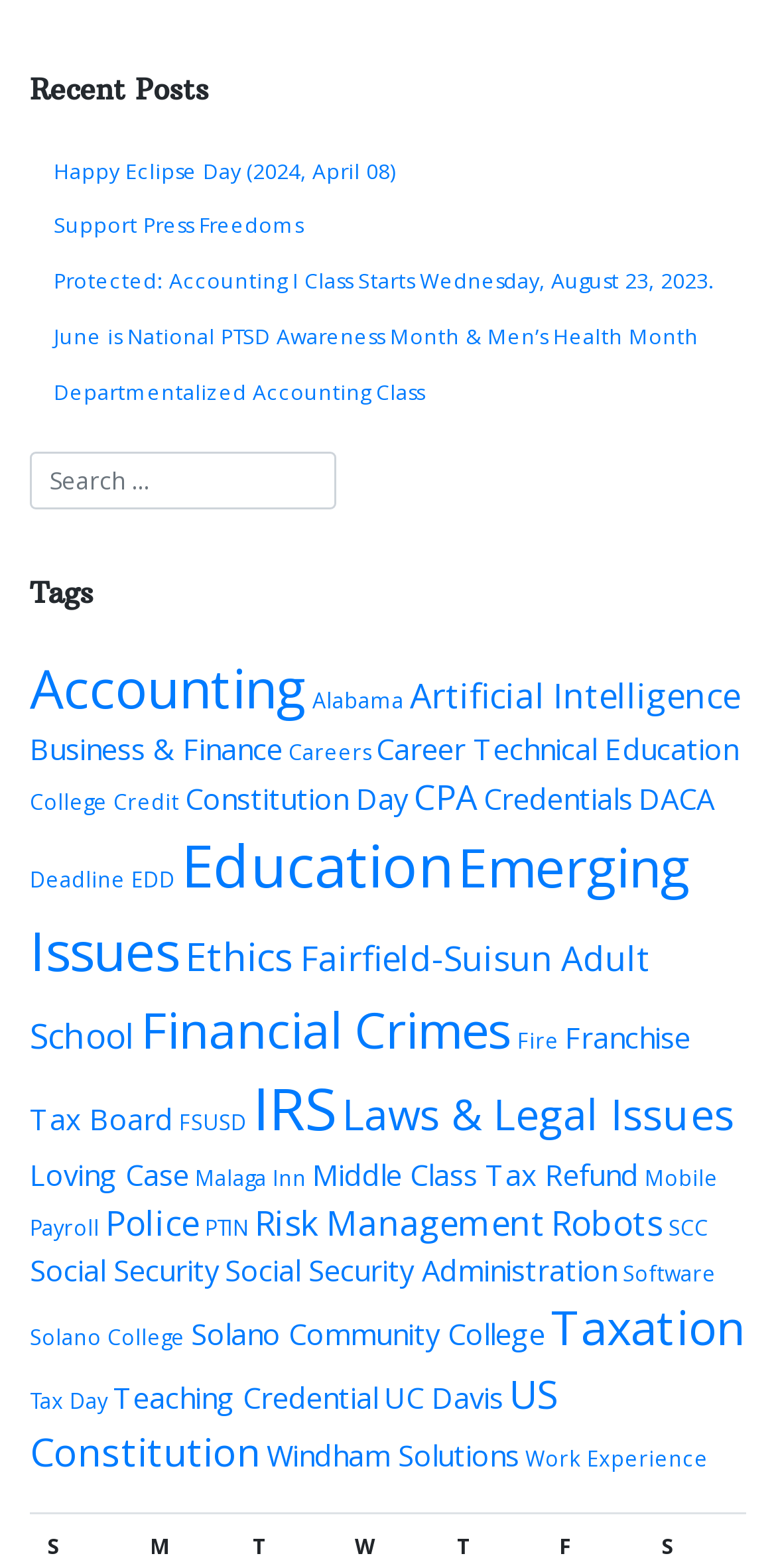Locate the bounding box coordinates of the clickable region necessary to complete the following instruction: "Read the recent post 'Happy Eclipse Day'". Provide the coordinates in the format of four float numbers between 0 and 1, i.e., [left, top, right, bottom].

[0.038, 0.092, 0.962, 0.127]